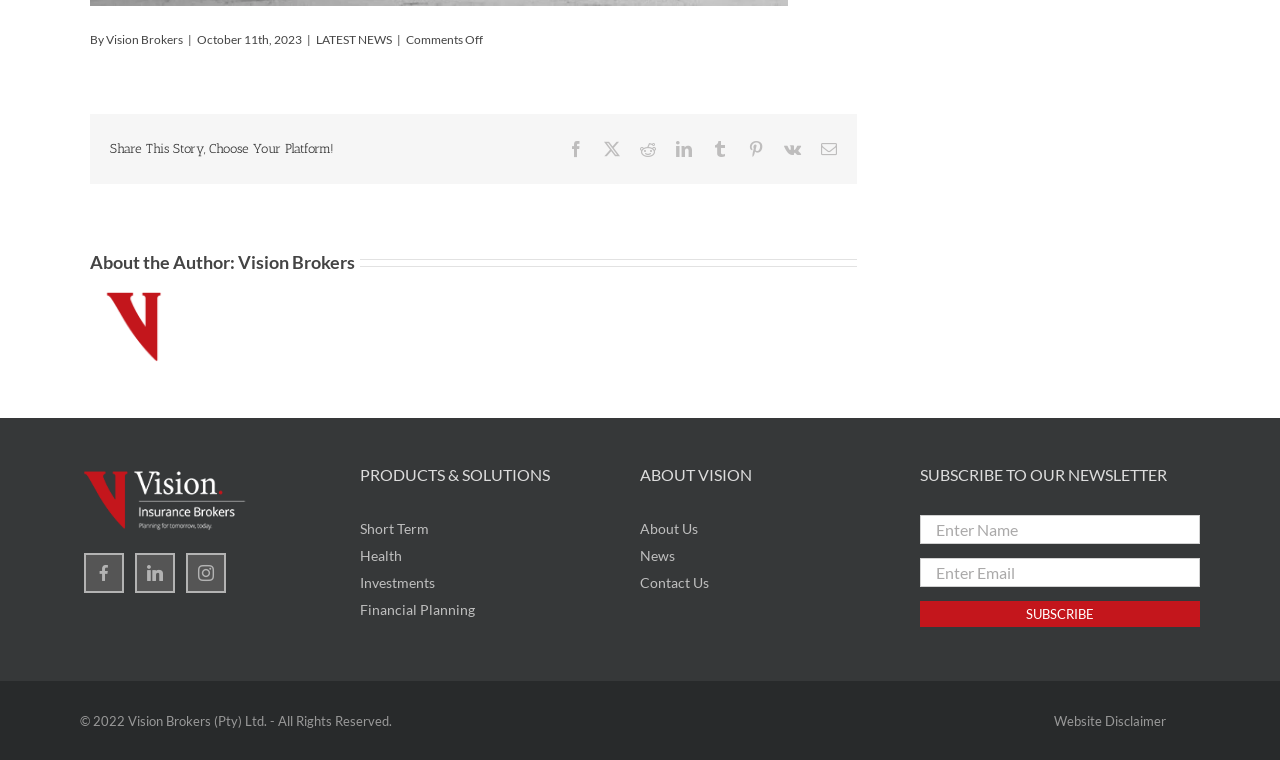Find the bounding box coordinates of the clickable region needed to perform the following instruction: "Click on the 'About Us' link". The coordinates should be provided as four float numbers between 0 and 1, i.e., [left, top, right, bottom].

[0.5, 0.684, 0.545, 0.706]